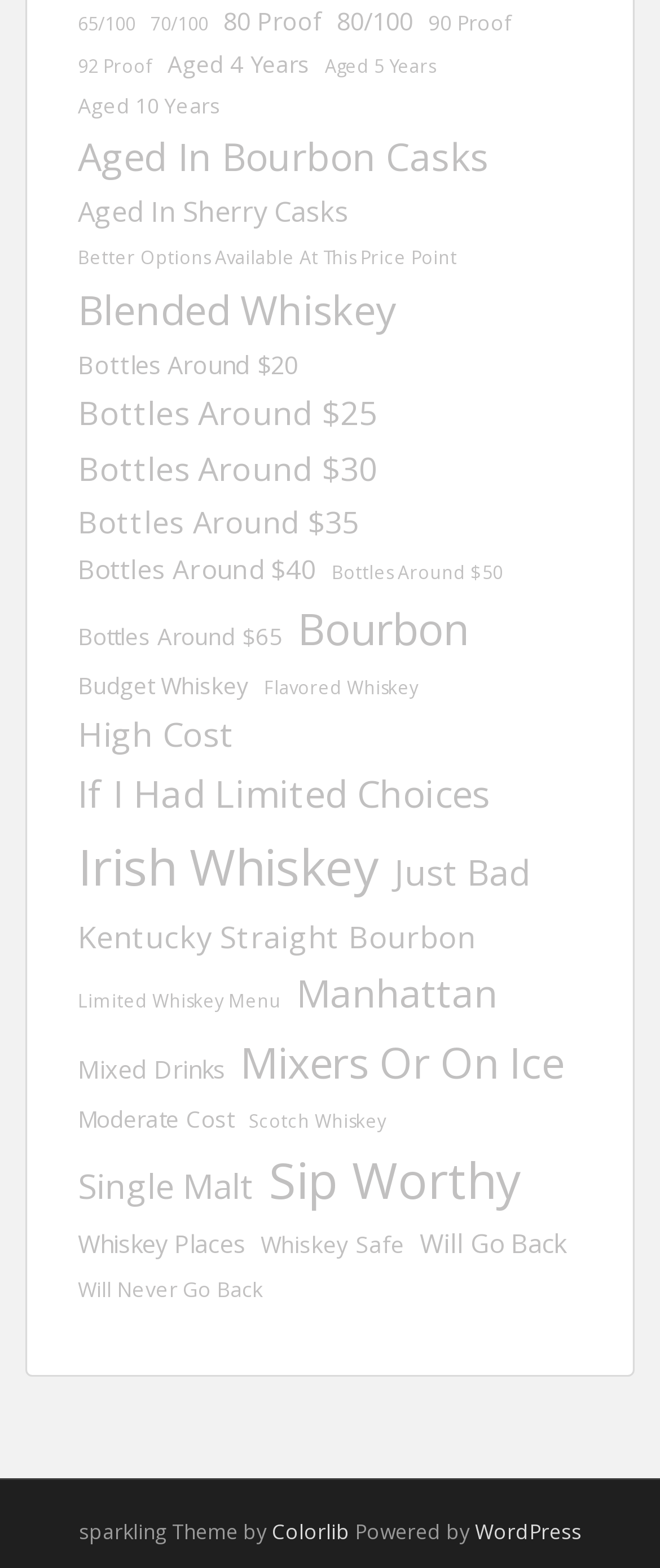Could you indicate the bounding box coordinates of the region to click in order to complete this instruction: "Click on 65/100 whiskey options".

[0.118, 0.006, 0.205, 0.025]